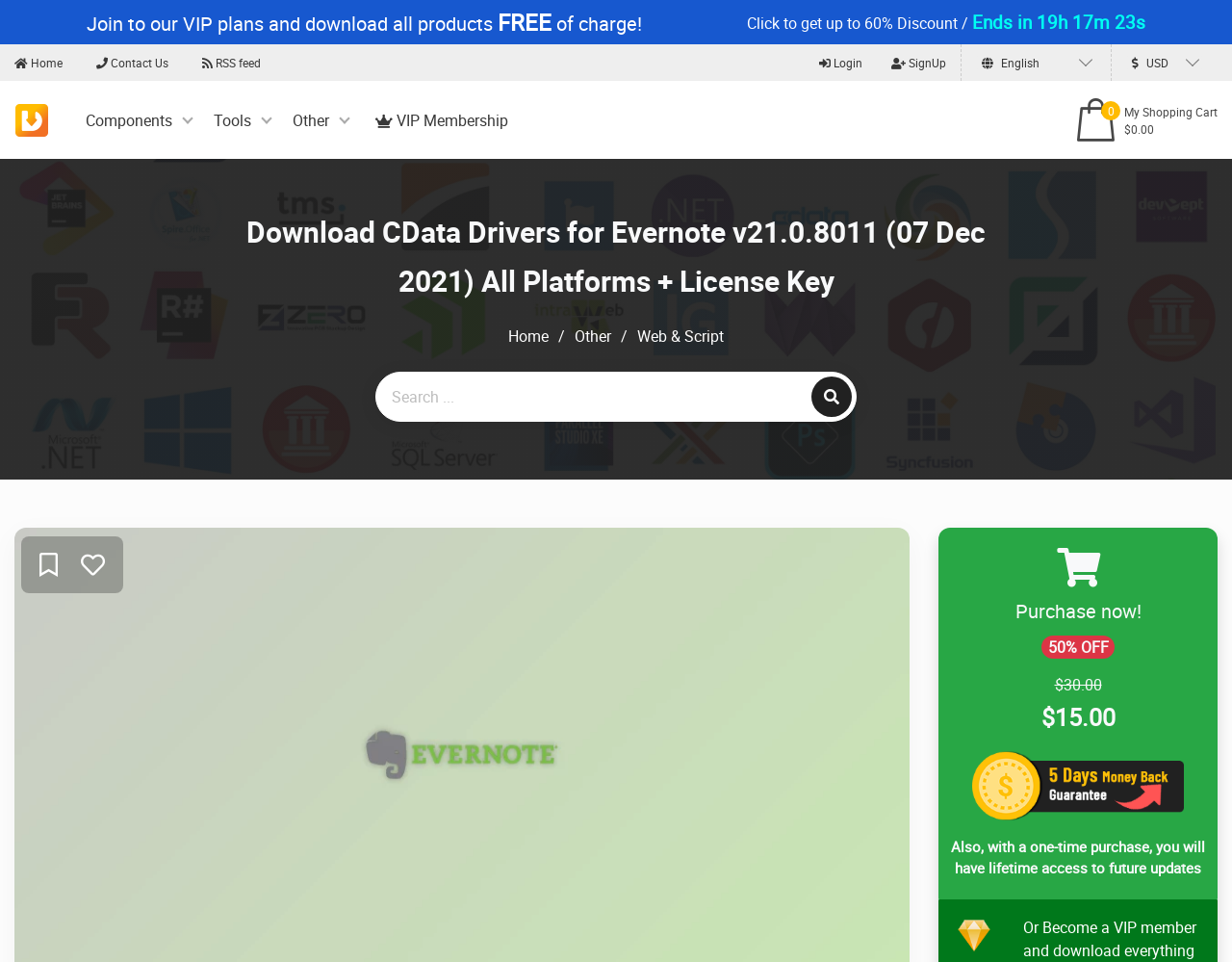Given the description of a UI element: "body in pain", identify the bounding box coordinates of the matching element in the webpage screenshot.

None